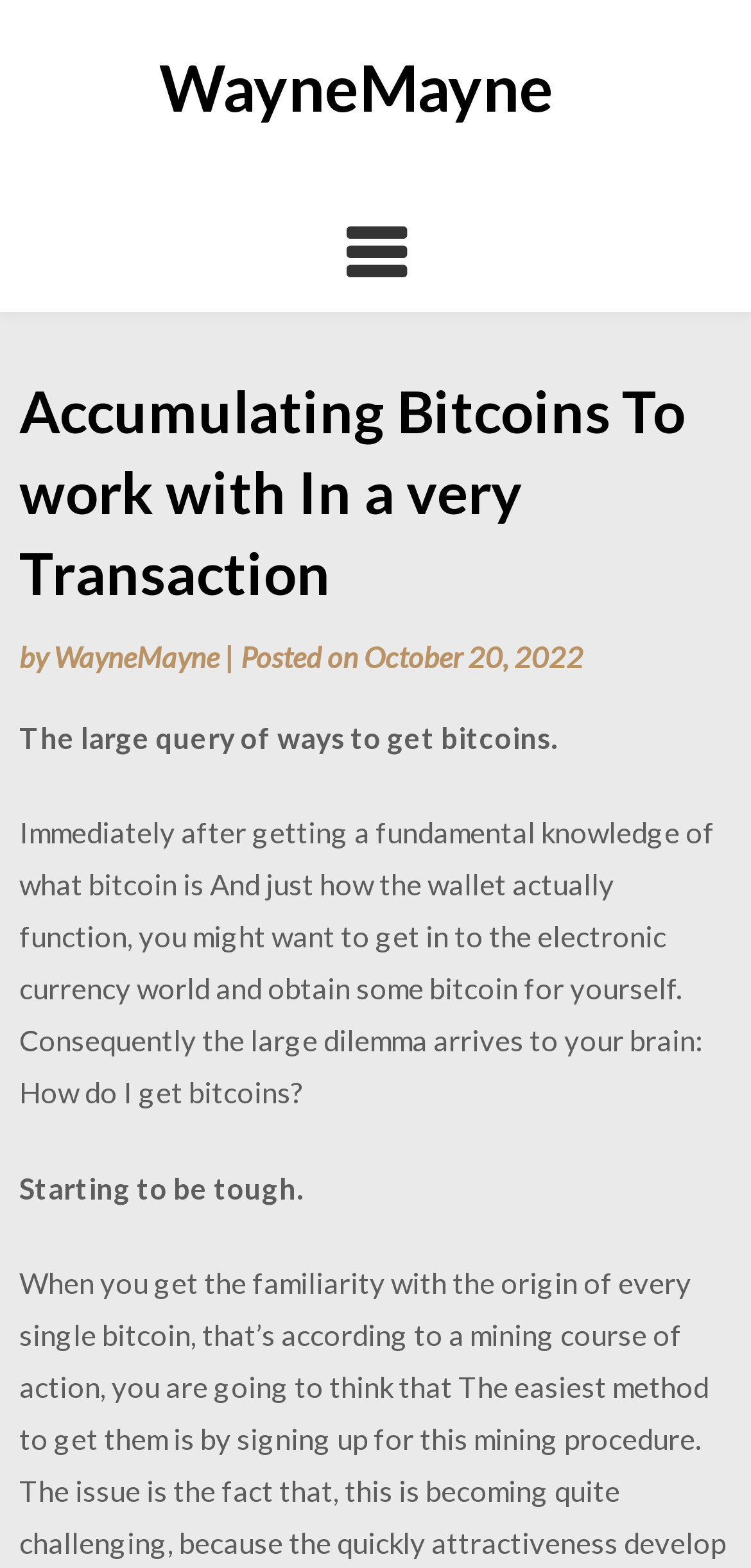Construct a comprehensive caption that outlines the webpage's structure and content.

The webpage appears to be a blog post or article titled "Accumulating Bitcoins To work with In a very Transaction" by WayneMayne. At the top, there is a heading with the author's name, WayneMayne, which is also a clickable link. Below the author's name, there is a button with an icon, likely a settings or menu button.

The main content of the webpage is divided into sections. The first section has a heading that repeats the title of the post, followed by the text "by WayneMayne" and the date "October 20, 2022", which is also a clickable link. 

Below the title and date section, there is a paragraph of text that discusses the topic of getting bitcoins. The text explains that after gaining a basic understanding of what bitcoin is and how wallets work, one might want to obtain some bitcoins. The paragraph then poses the question of how to get bitcoins.

Further down, there is another paragraph of text that continues the discussion, mentioning that getting bitcoins is becoming tough.